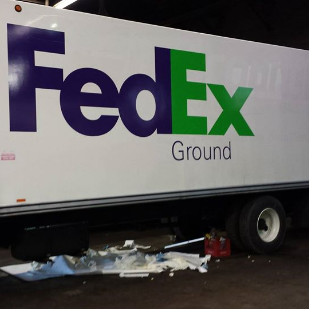Provide a brief response to the question below using a single word or phrase: 
What service is offered by Brilliant Signs?

Vehicle wrapping or branding